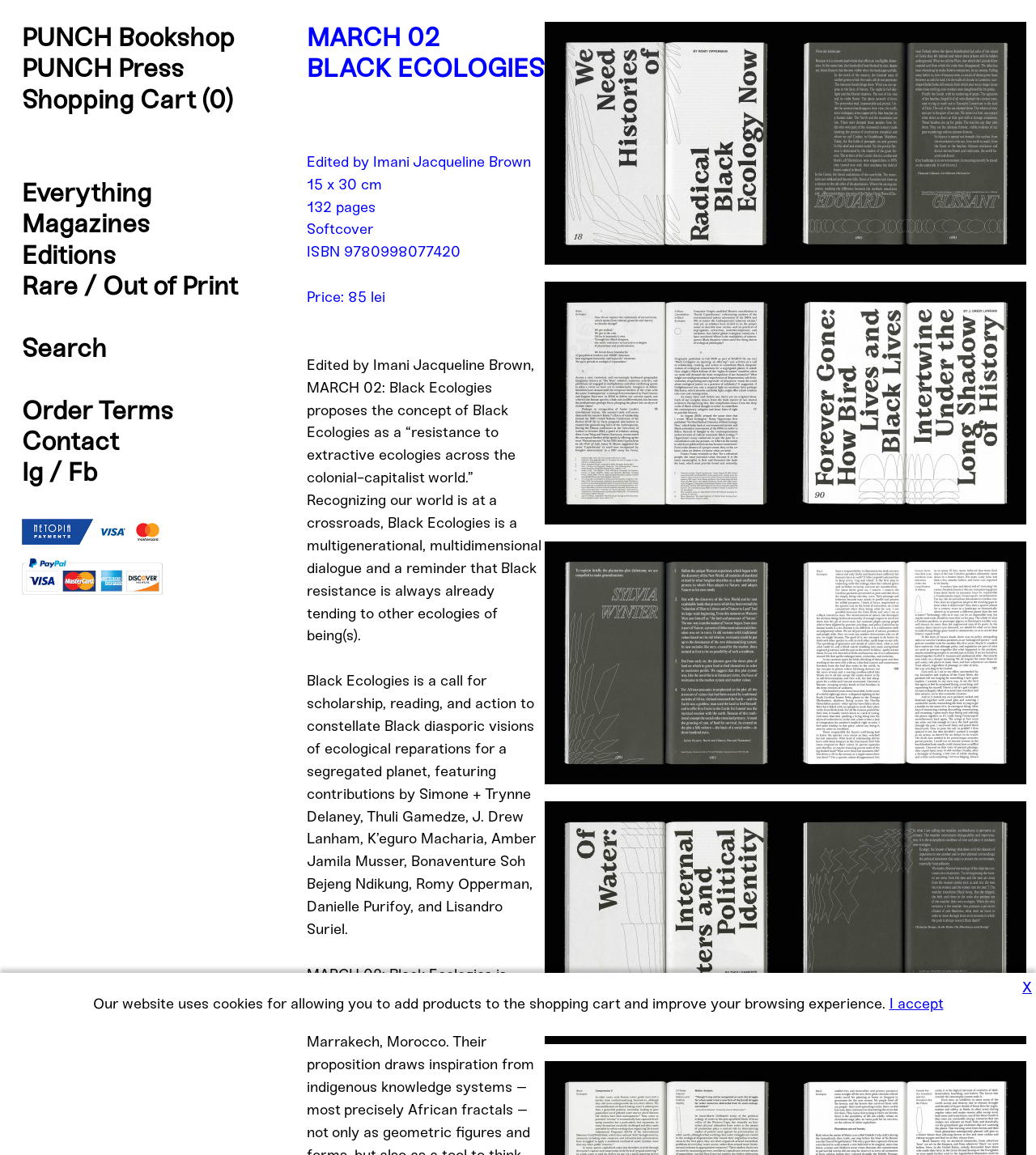Can you find and generate the webpage's heading?

PUNCH Bookshop
PUNCH Press
Shopping Cart (0)


Everything
Magazines
Editions
Rare / Out of Print

Search

Order Terms
Contact
Ig / Fb


